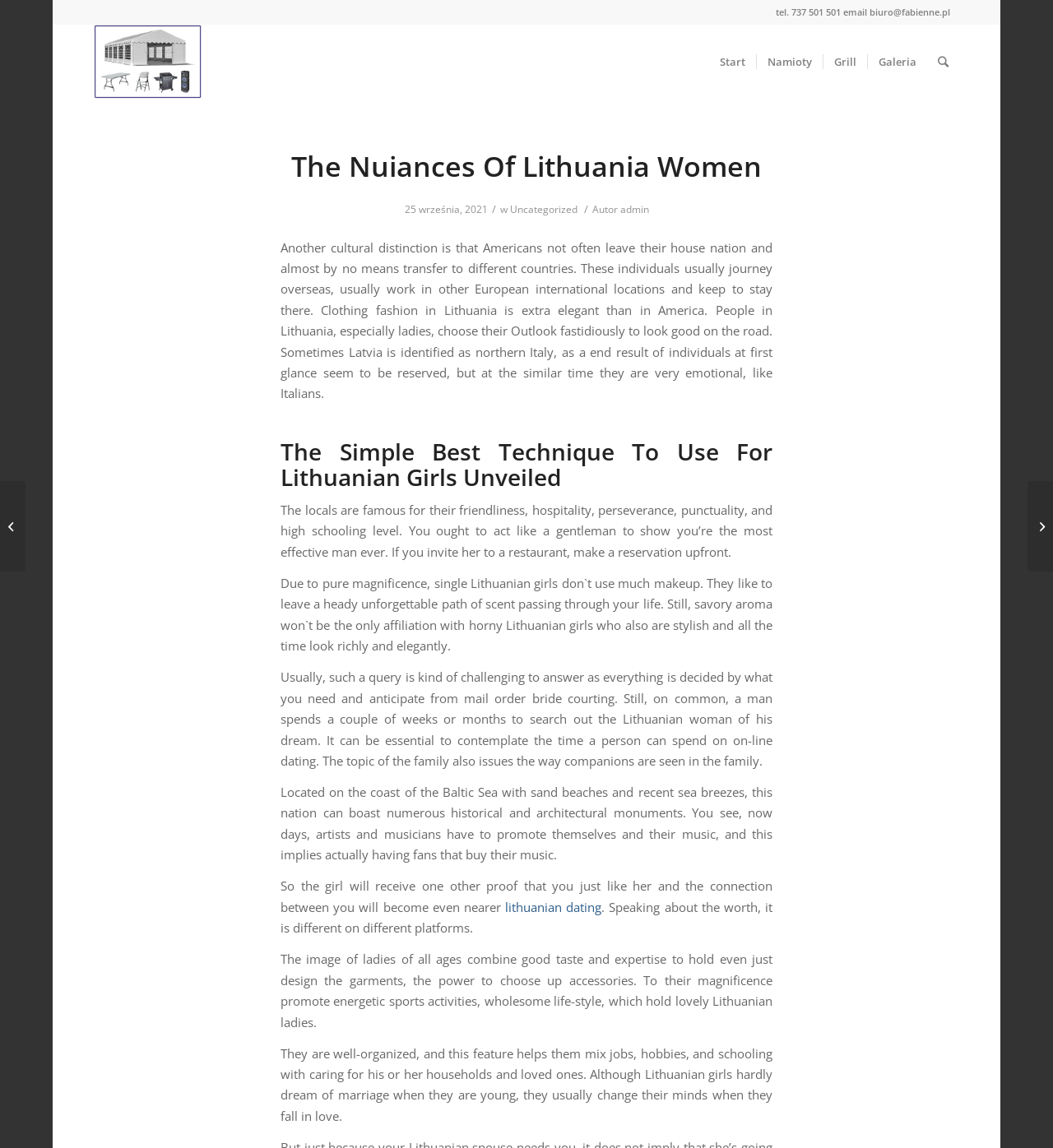Based on the element description "The Nuiances Of Lithuania Women", predict the bounding box coordinates of the UI element.

[0.266, 0.132, 0.734, 0.159]